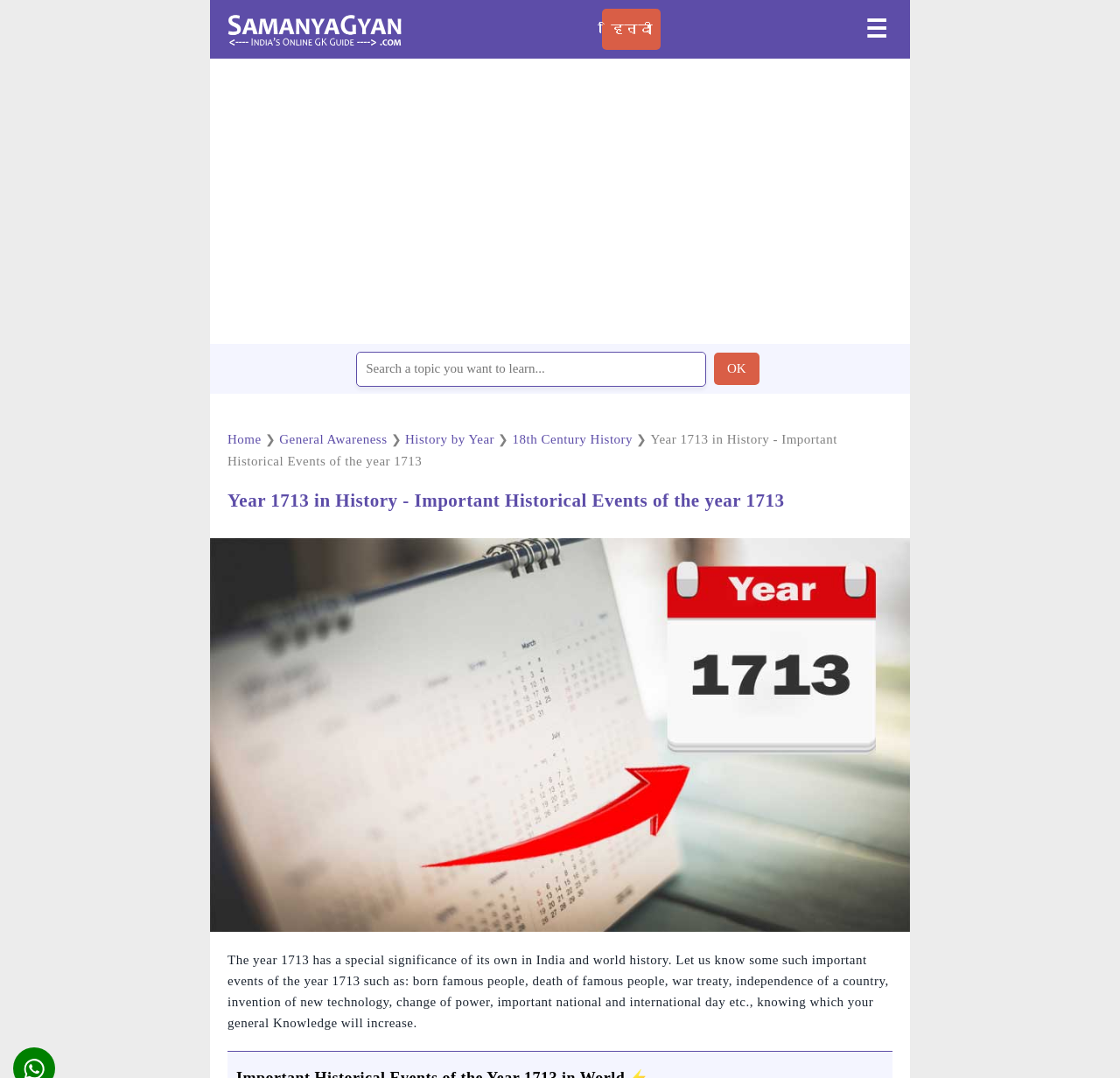Provide your answer in one word or a succinct phrase for the question: 
What is the language of the button in the top-right corner?

Hindi